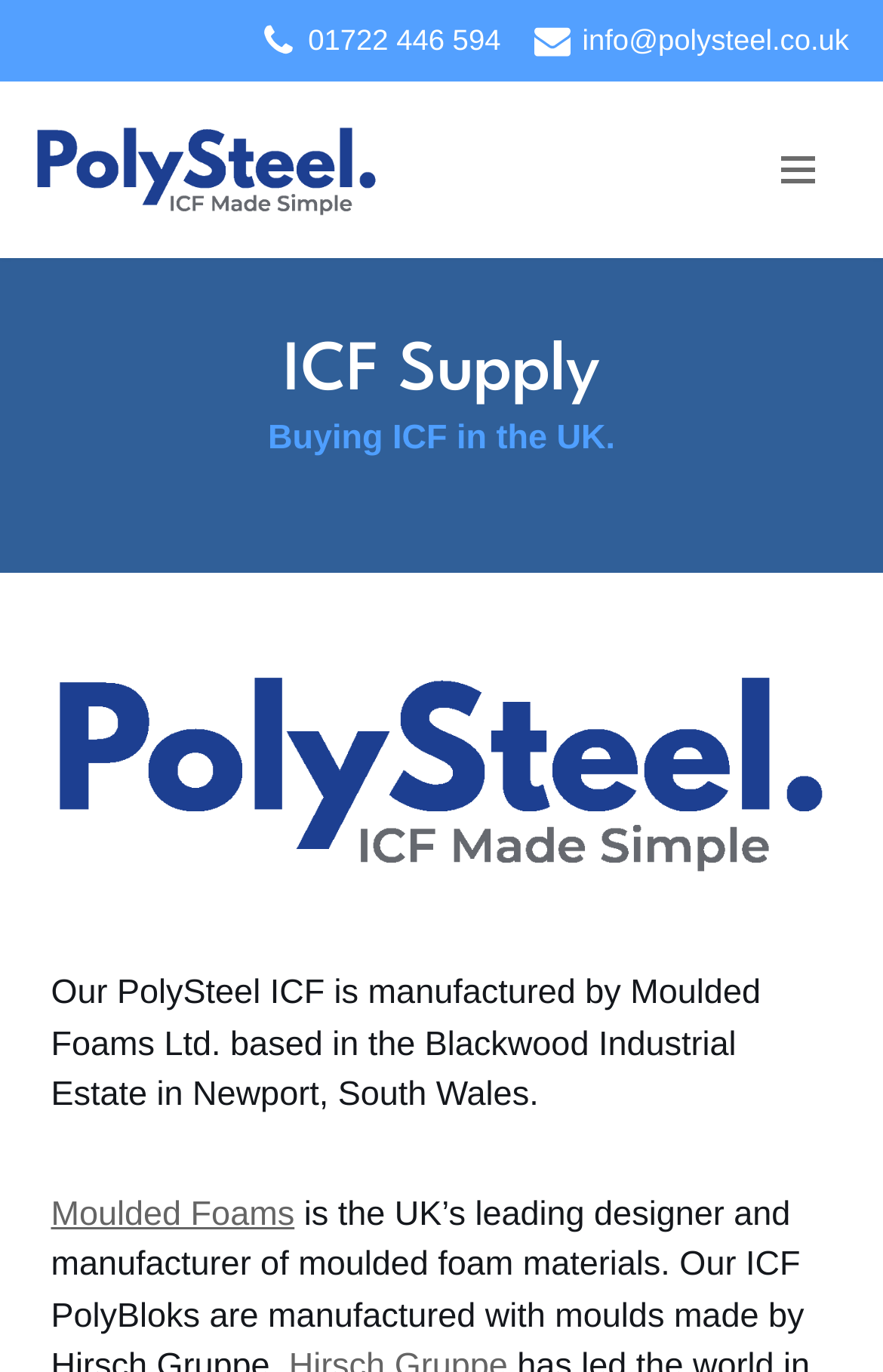What is the email address on the webpage?
Based on the visual details in the image, please answer the question thoroughly.

I found the email address by looking at the link element with the text 'info@polysteel.co.uk' which is located at the top of the webpage, near the right side.